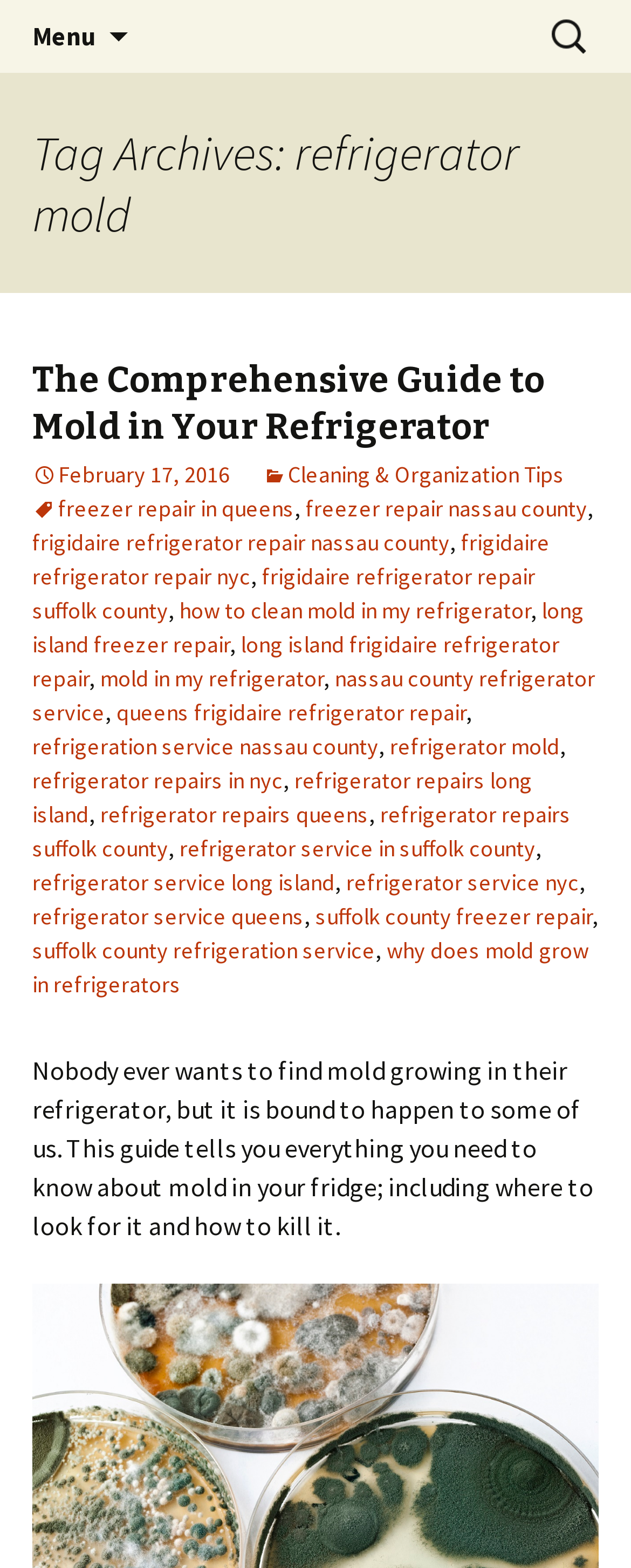Identify the bounding box coordinates of the specific part of the webpage to click to complete this instruction: "Learn about 'how to clean mold in my refrigerator'".

[0.285, 0.38, 0.841, 0.399]